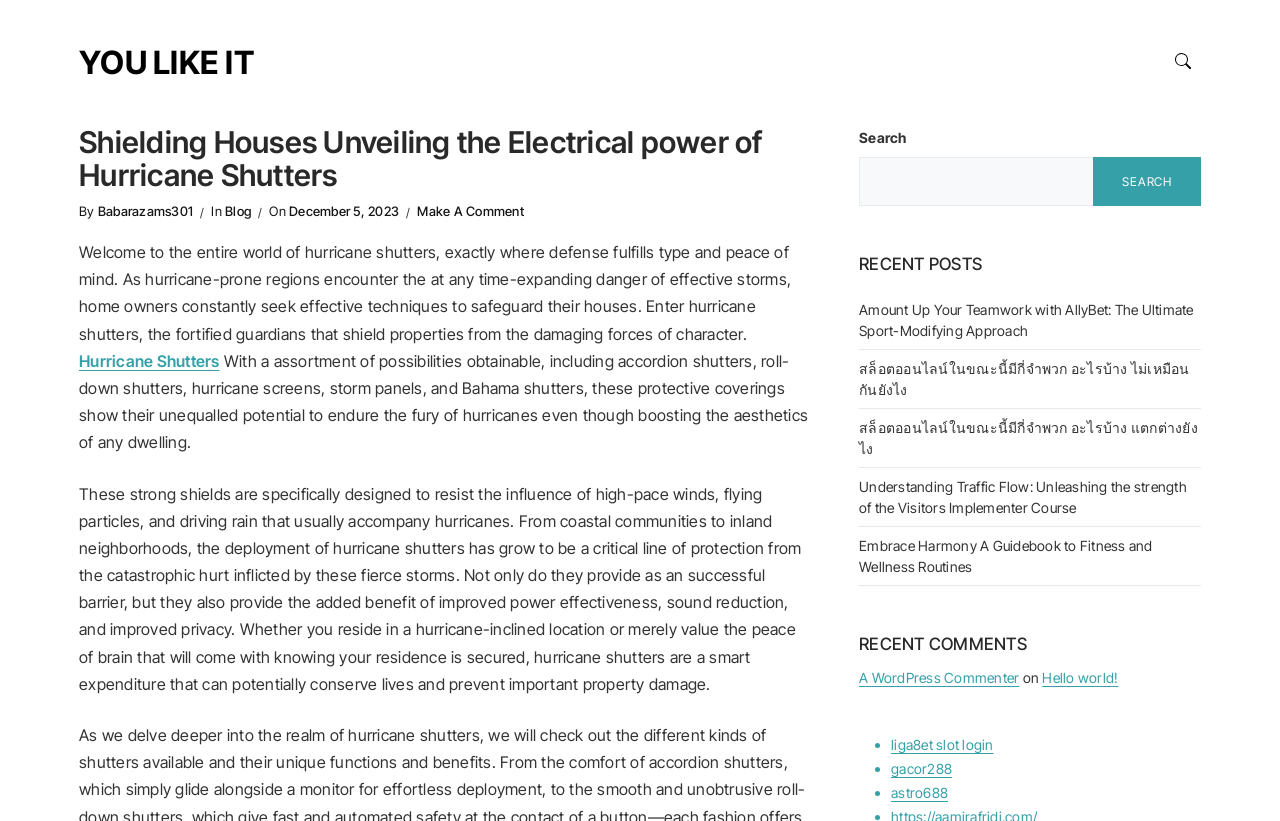Analyze and describe the webpage in a detailed narrative.

This webpage is about Shielding Houses, a company that specializes in hurricane shutters. At the top, there is a navigation bar with a search button on the right side. Below the navigation bar, there is a header section with a title "Shielding Houses Unveiling the Electrical power of Hurricane Shutters" and a link to "YOU LIKE IT" on the right side.

The main content area is divided into several sections. The first section has a heading "Shielding Houses Unveiling the Electrical power of Hurricane Shutters" and a brief introduction to hurricane shutters. Below the introduction, there are three paragraphs of text that describe the benefits and features of hurricane shutters.

On the right side of the main content area, there is a search box with a "SEARCH" button. Below the search box, there is a section titled "RECENT POSTS" that lists five links to recent blog posts. Further down, there is a section titled "RECENT COMMENTS" that lists one comment with a link to the commenter's name and the title of the post they commented on.

At the bottom of the page, there is a footer section with three links to external websites, each preceded by a bullet point.